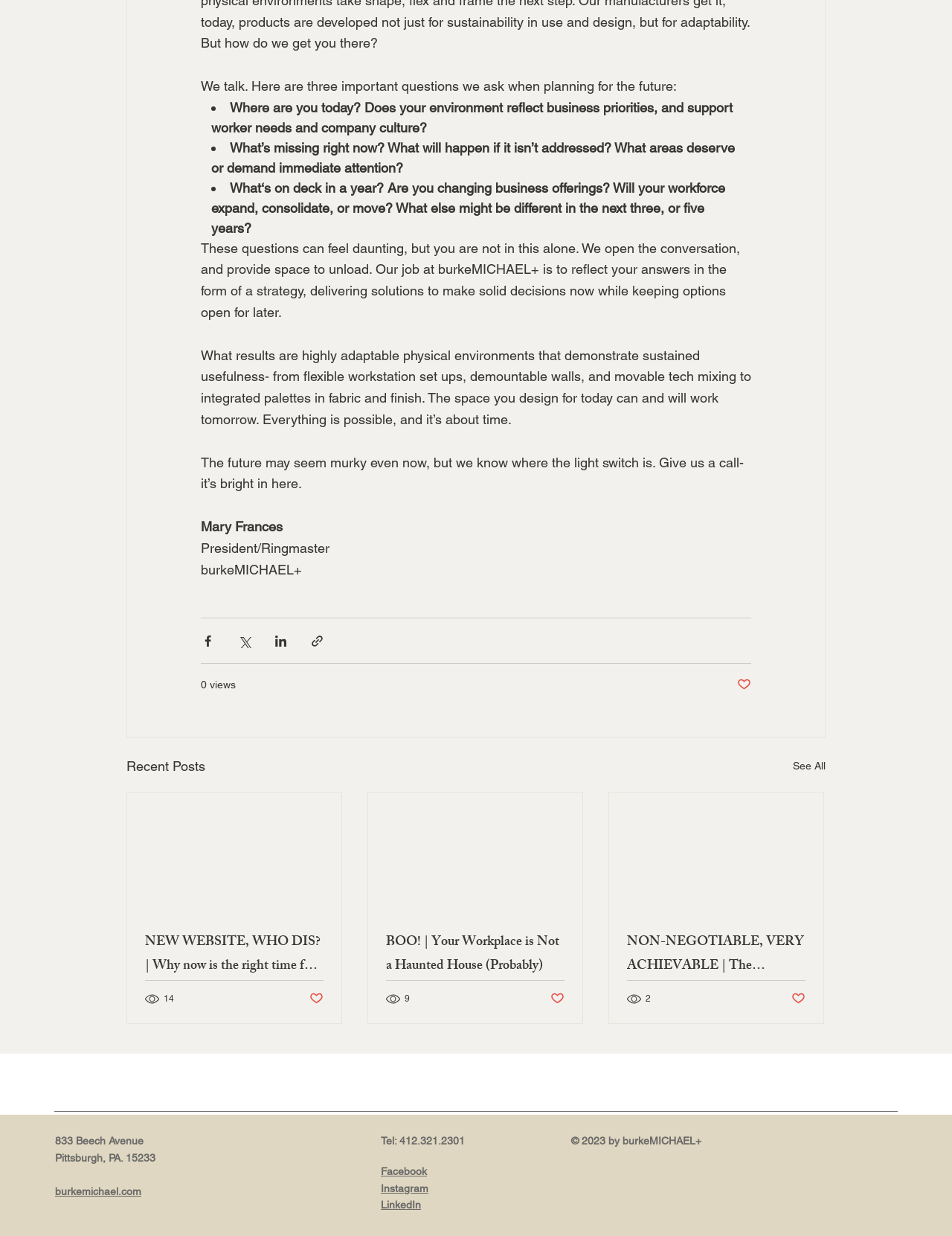Find the bounding box coordinates of the area to click in order to follow the instruction: "Contact via LinkedIn".

[0.4, 0.97, 0.442, 0.98]